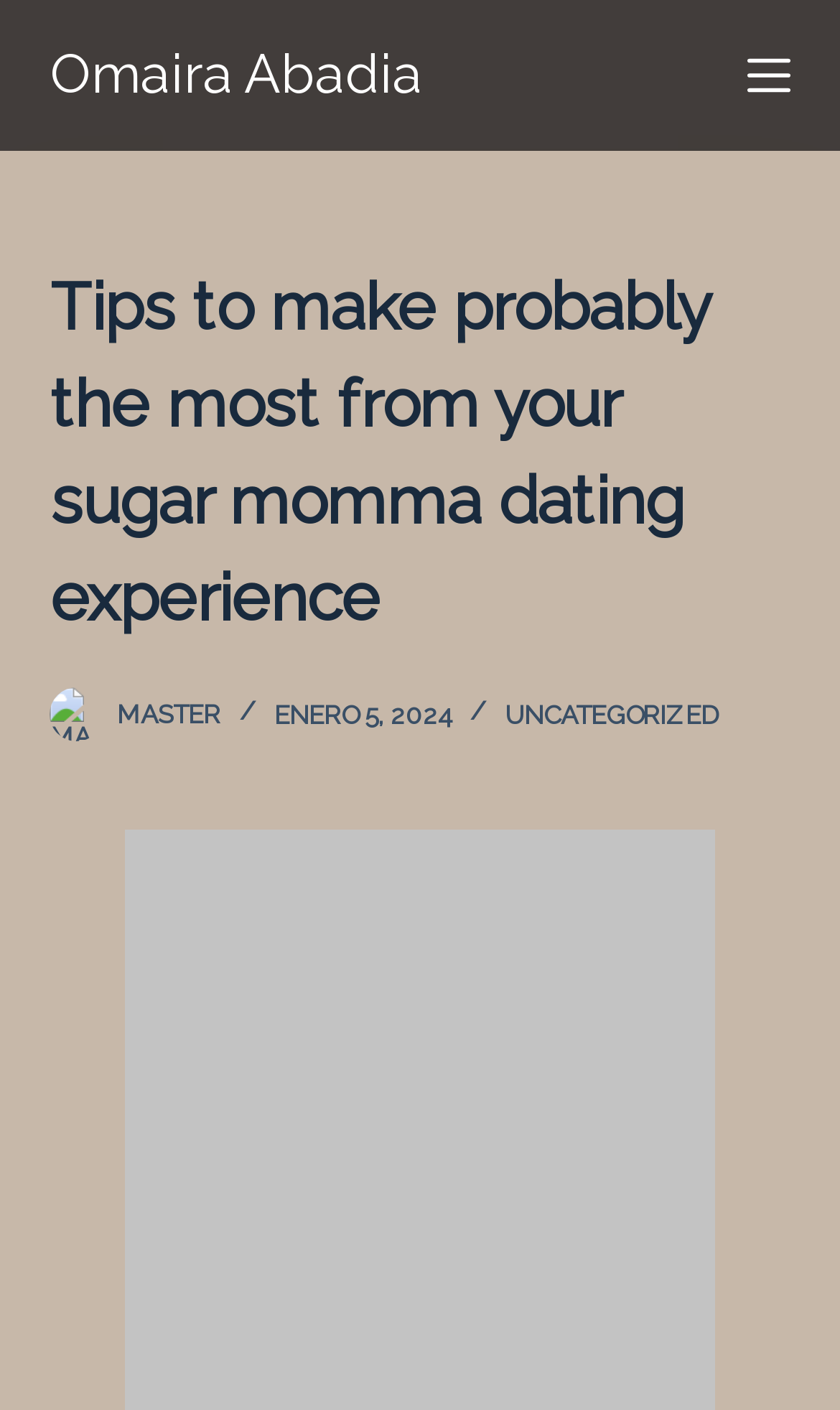What is the date of the post?
Based on the screenshot, answer the question with a single word or phrase.

ENERO 5, 2024